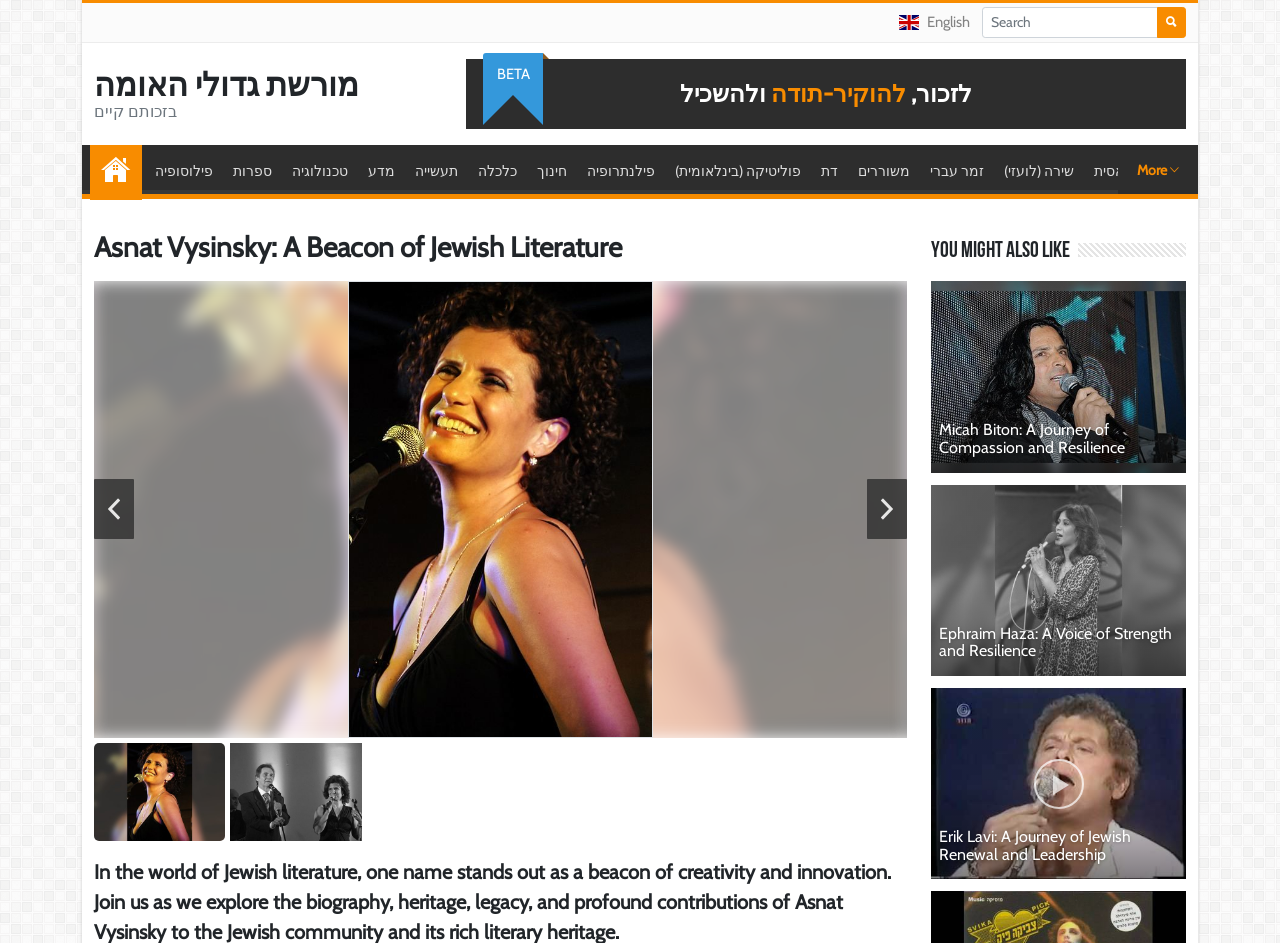Determine the bounding box coordinates for the element that should be clicked to follow this instruction: "Switch to English". The coordinates should be given as four float numbers between 0 and 1, in the format [left, top, right, bottom].

[0.699, 0.007, 0.761, 0.04]